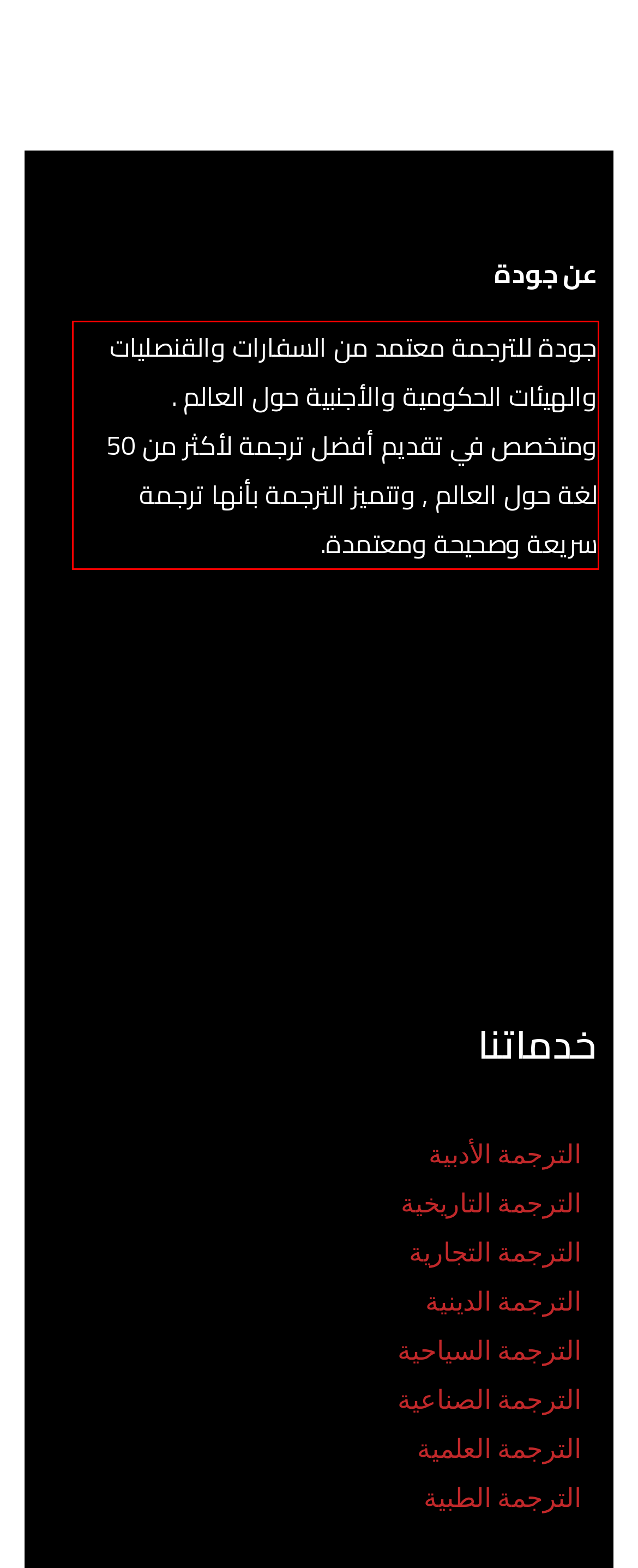Please perform OCR on the UI element surrounded by the red bounding box in the given webpage screenshot and extract its text content.

جودة للترجمة معتمد من السفارات والقنصليات والهيئات الحكومية والأجنبية حول العالم . ومتخصص في تقديم أفضل ترجمة لأكثر من 50 لغة حول العالم , وتتميز الترجمة بأنها ترجمة سريعة وصحيحة ومعتمدة.